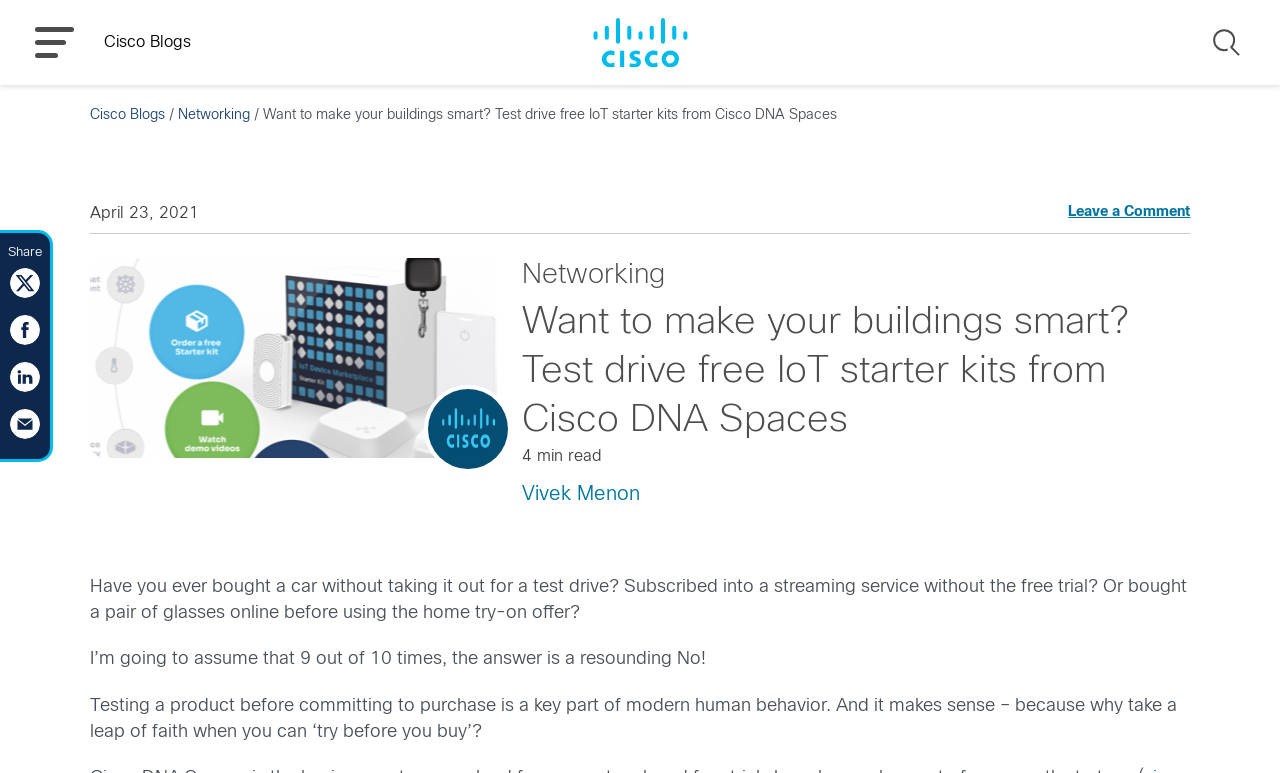Determine the bounding box coordinates of the element that should be clicked to execute the following command: "Click on the NurseJournal link".

None